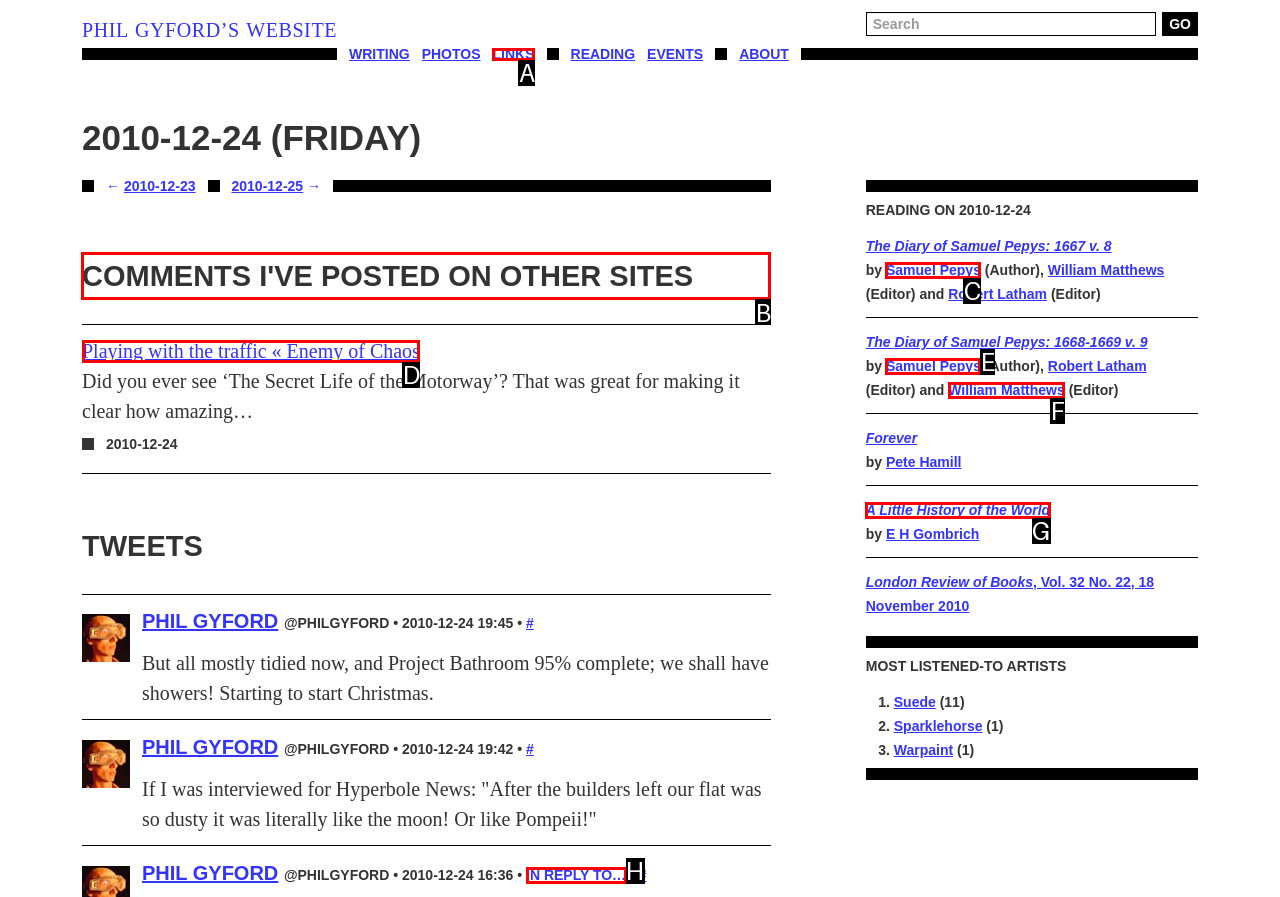Show which HTML element I need to click to perform this task: Read comments posted on other sites Answer with the letter of the correct choice.

B